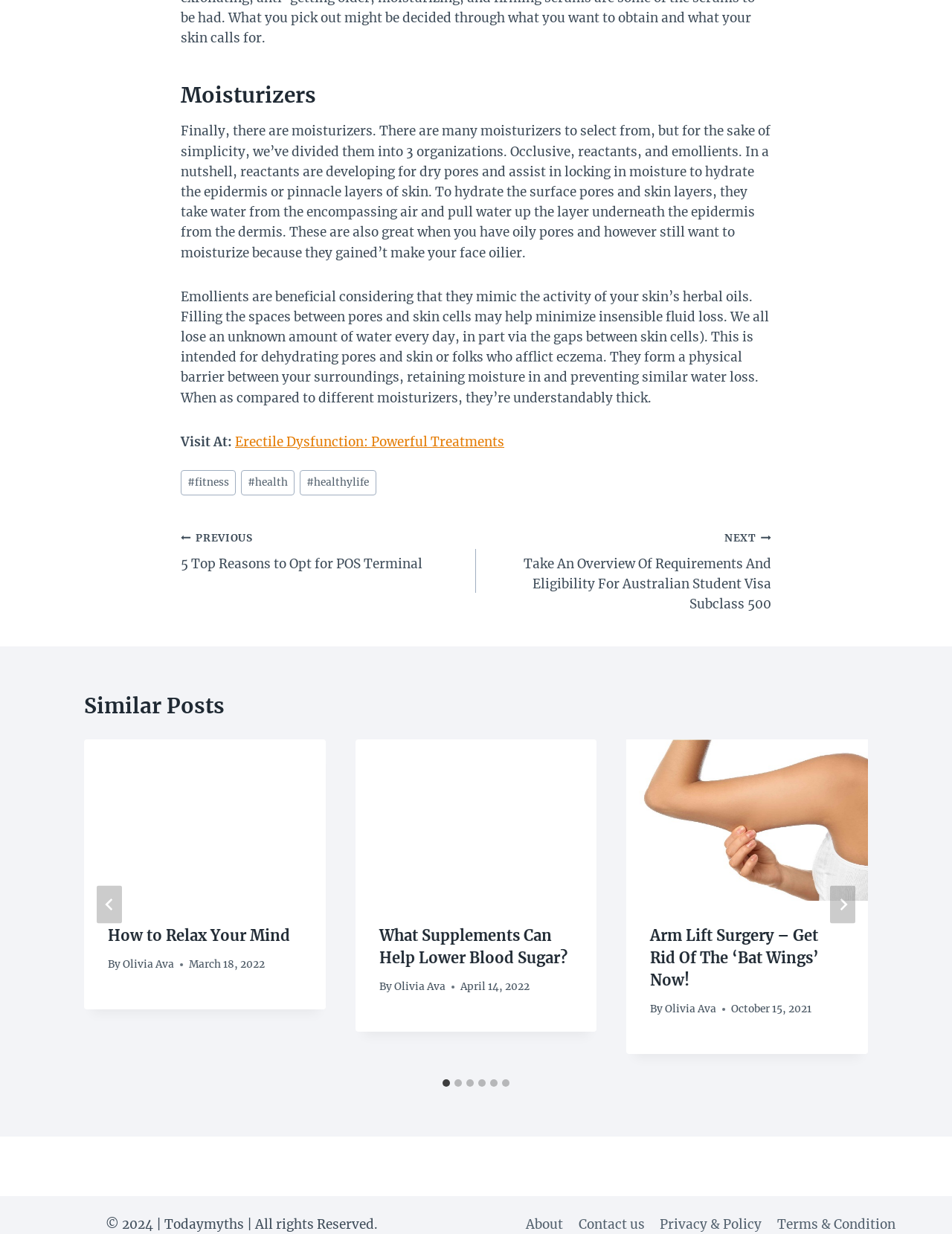Identify the coordinates of the bounding box for the element described below: "How to Relax Your Mind". Return the coordinates as four float numbers between 0 and 1: [left, top, right, bottom].

[0.113, 0.75, 0.305, 0.765]